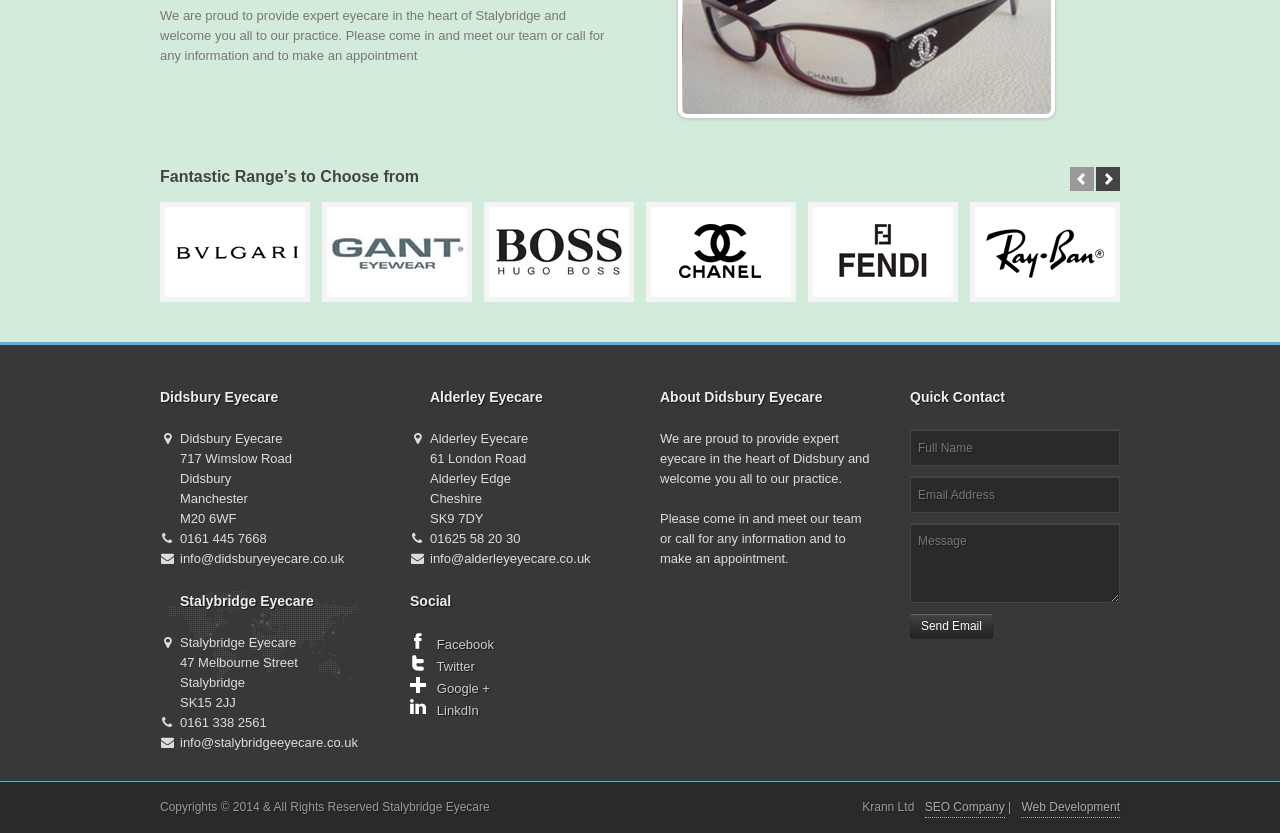What is the address of the Didsbury Eyecare practice?
Examine the screenshot and reply with a single word or phrase.

717 Wimslow Road